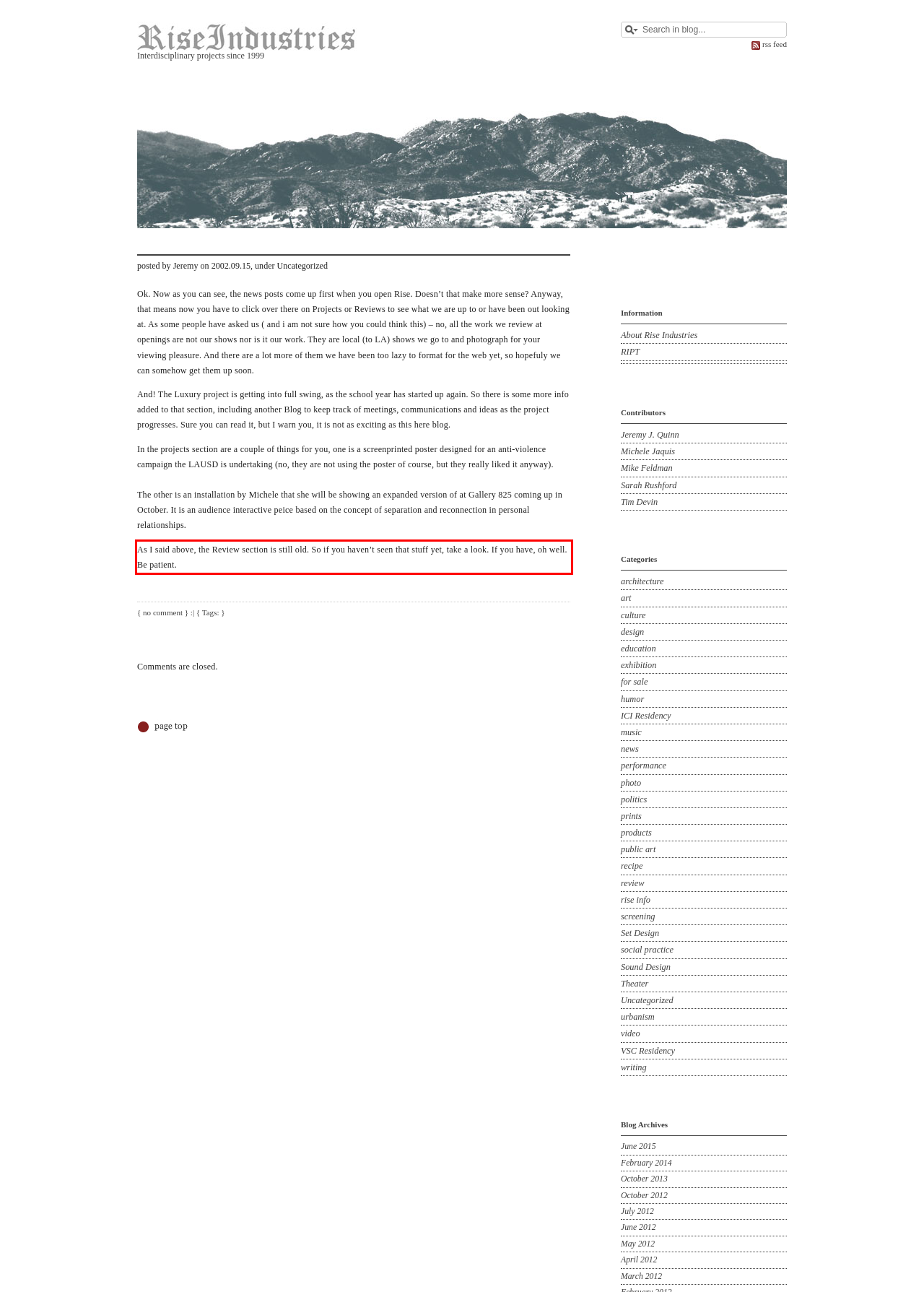Within the screenshot of a webpage, identify the red bounding box and perform OCR to capture the text content it contains.

As I said above, the Review section is still old. So if you haven’t seen that stuff yet, take a look. If you have, oh well. Be patient.